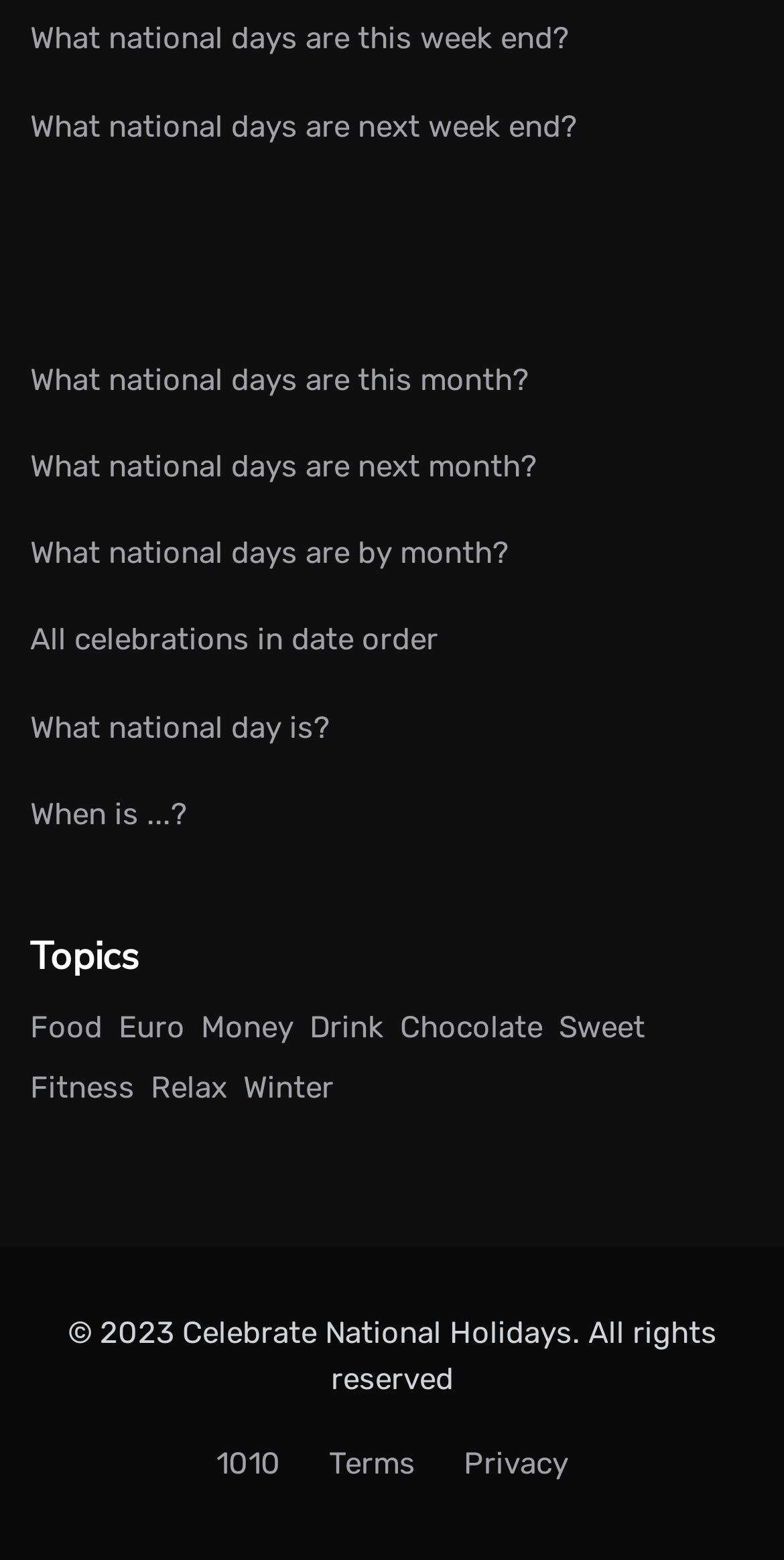What are the national days for this week?
With the help of the image, please provide a detailed response to the question.

The webpage provides links to national days for this week end, next week end, this month, and next month, so it can be inferred that the national days for this week can be found by clicking on the 'What national days are this week end?' link.